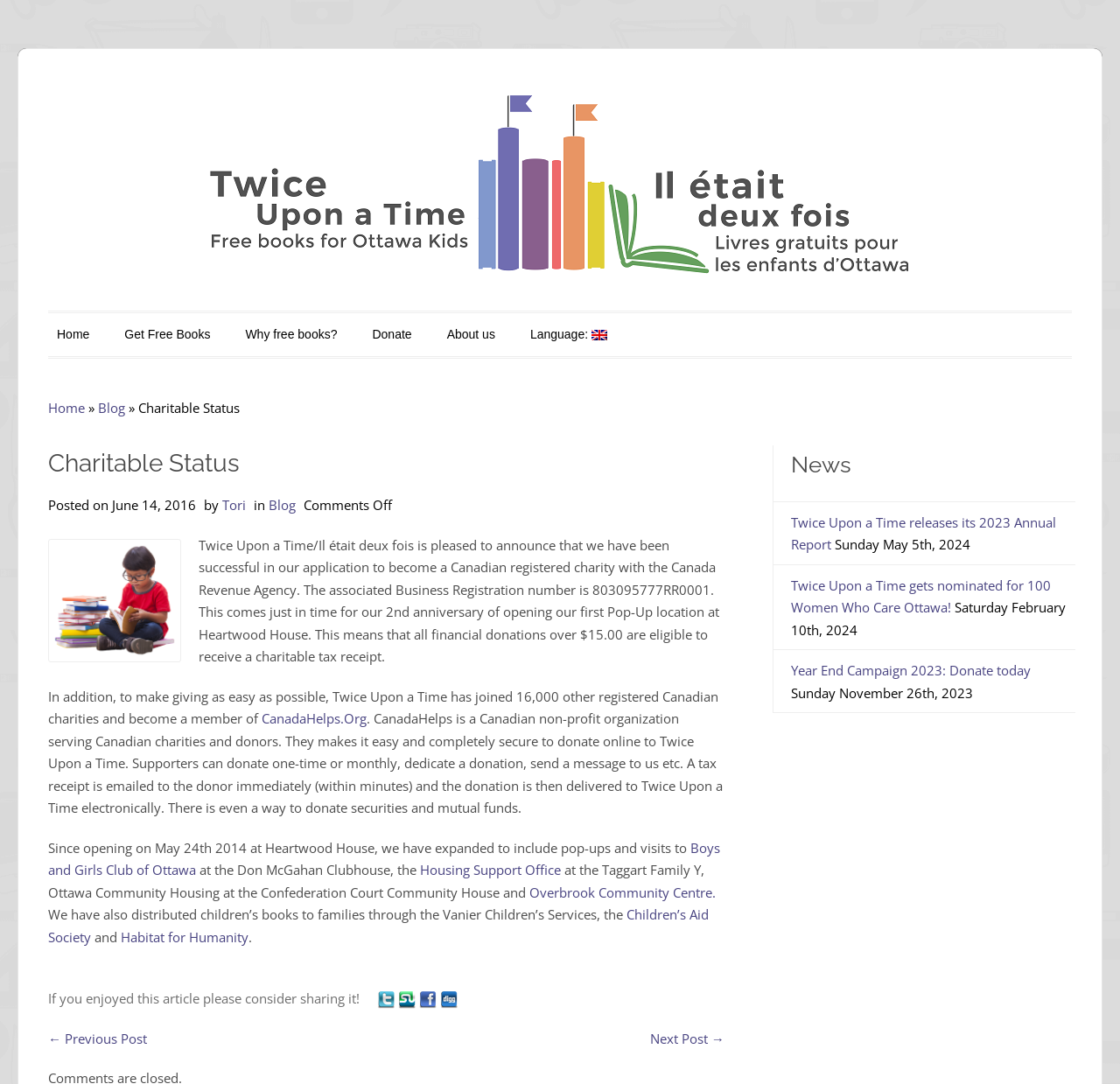What is the location of the first Pop-Up location of Twice Upon a Time?
Please look at the screenshot and answer in one word or a short phrase.

Heartwood House